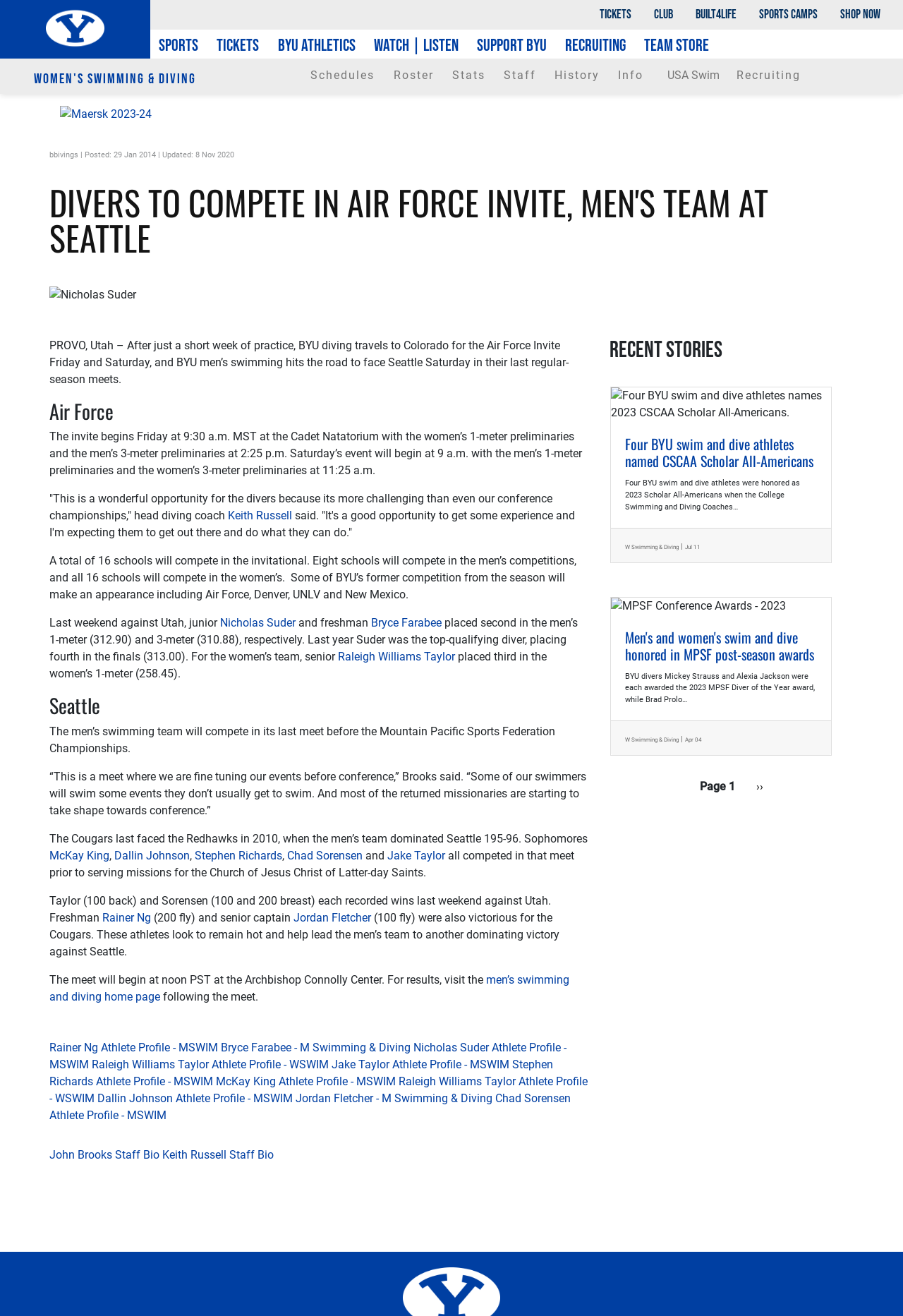Specify the bounding box coordinates for the region that must be clicked to perform the given instruction: "Check the schedule of the men's swimming team".

[0.338, 0.051, 0.429, 0.064]